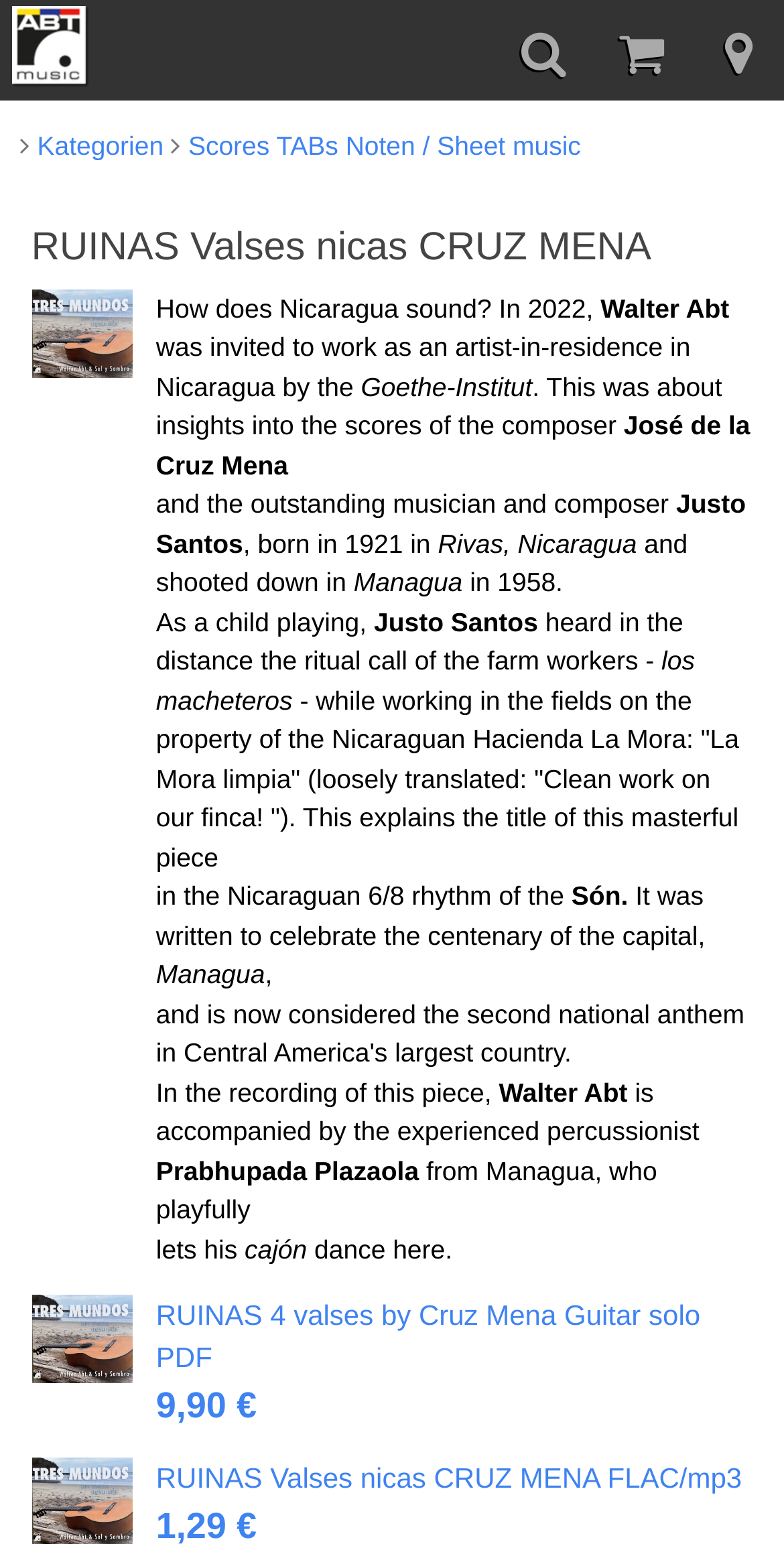Respond with a single word or phrase to the following question:
What is the price of RUINAS 4 valses by Cruz Mena Guitar solo PDF?

9,90 €